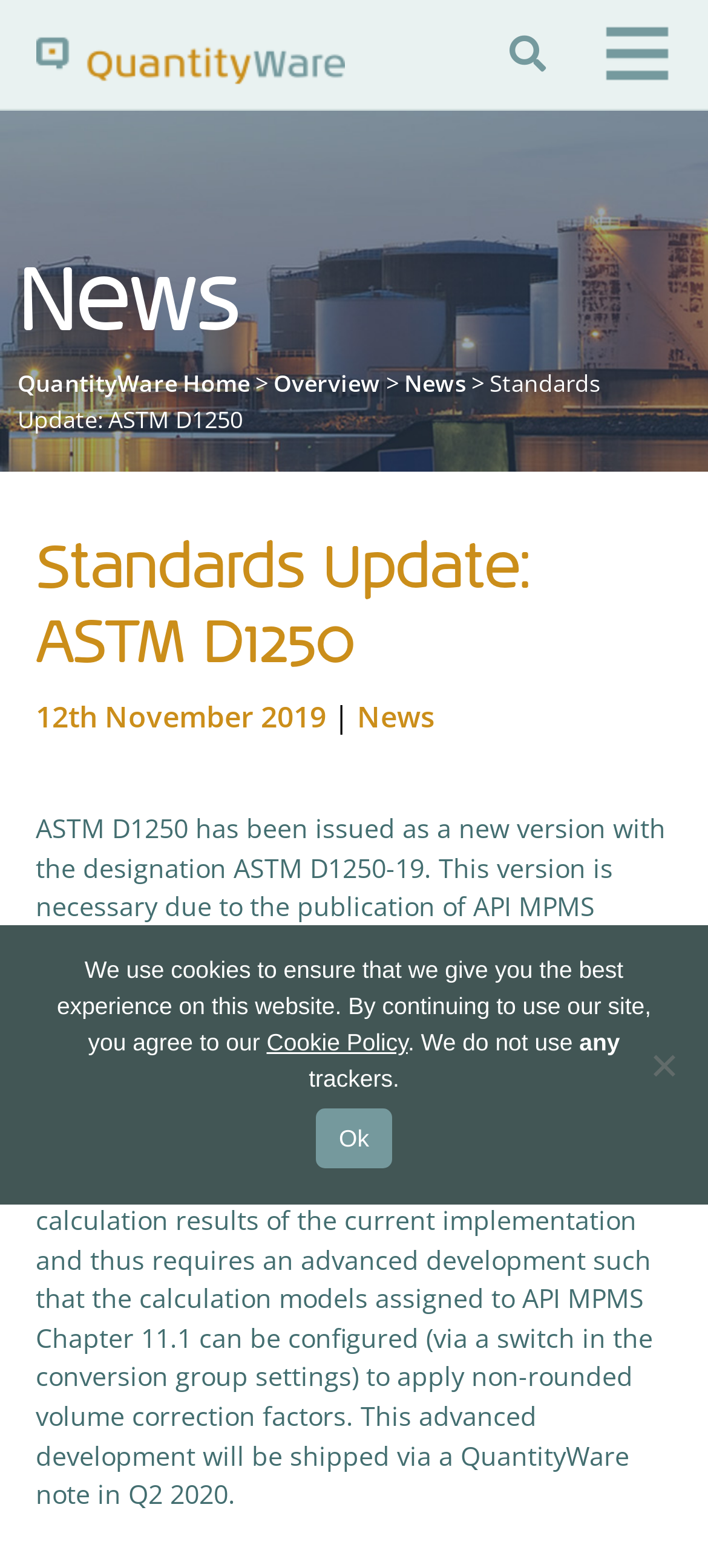Please provide a short answer using a single word or phrase for the question:
What can be searched on this webpage?

QuantityWare